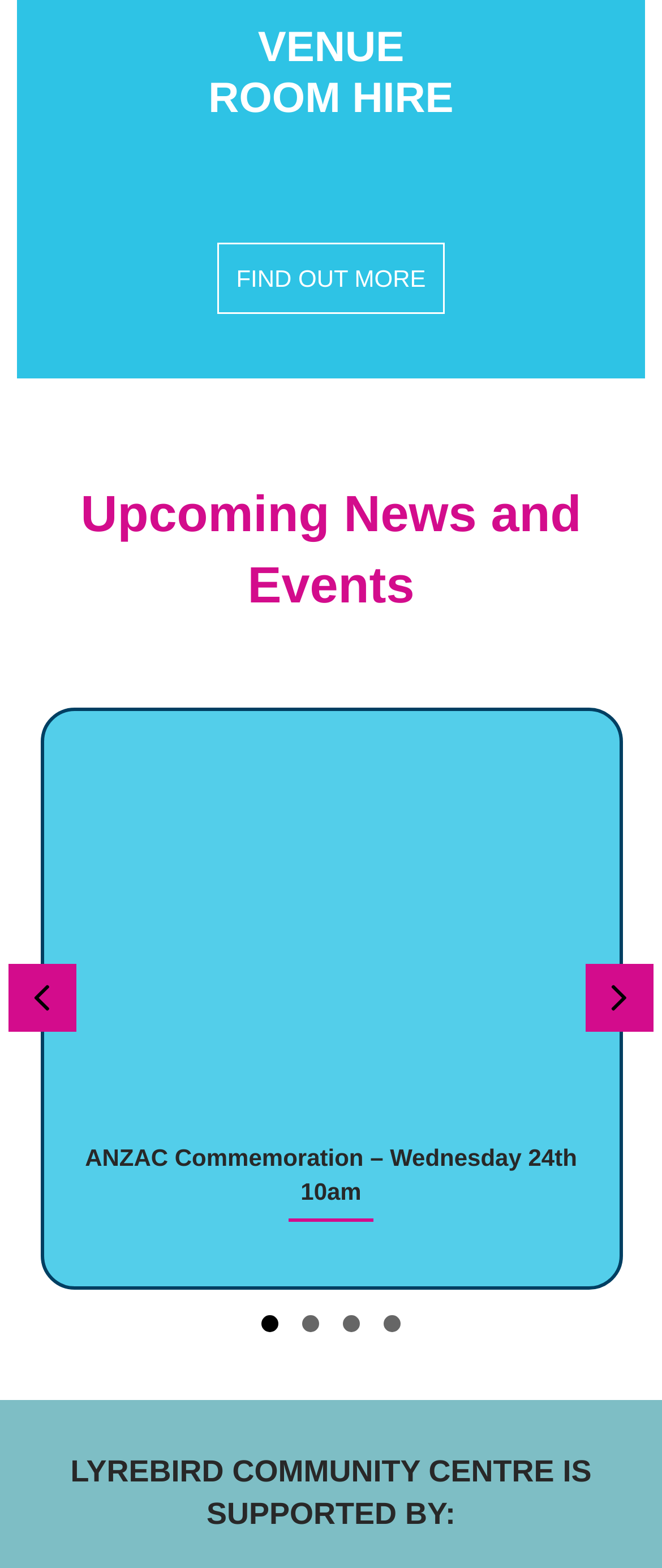Locate the bounding box coordinates of the clickable area to execute the instruction: "Explore the 'LYREBIRD COMMUNITY CENTRE IS SUPPORTED BY:' section". Provide the coordinates as four float numbers between 0 and 1, represented as [left, top, right, bottom].

[0.051, 0.925, 0.949, 0.98]